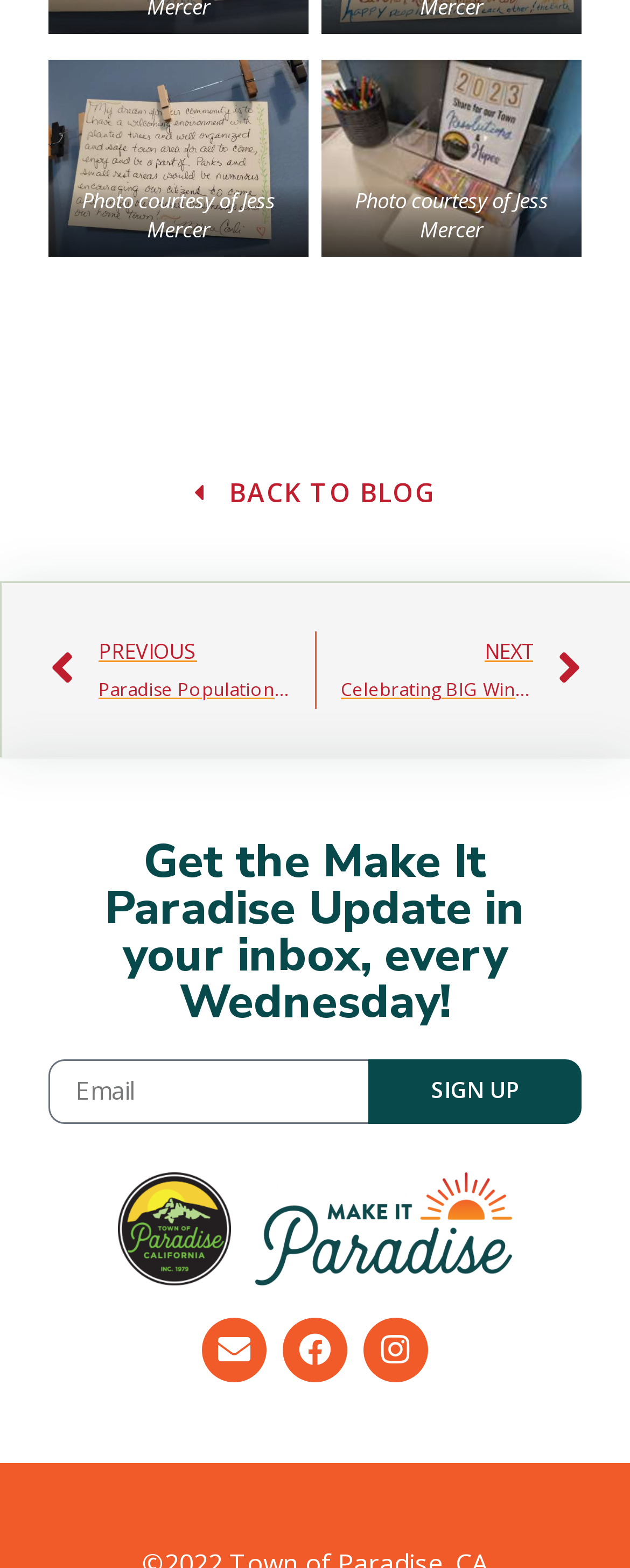How many social media links are available?
Please give a detailed and elaborate explanation in response to the question.

I found three social media links with icons for Envelope, Facebook, and Instagram, which indicates that there are three social media links available on the webpage.